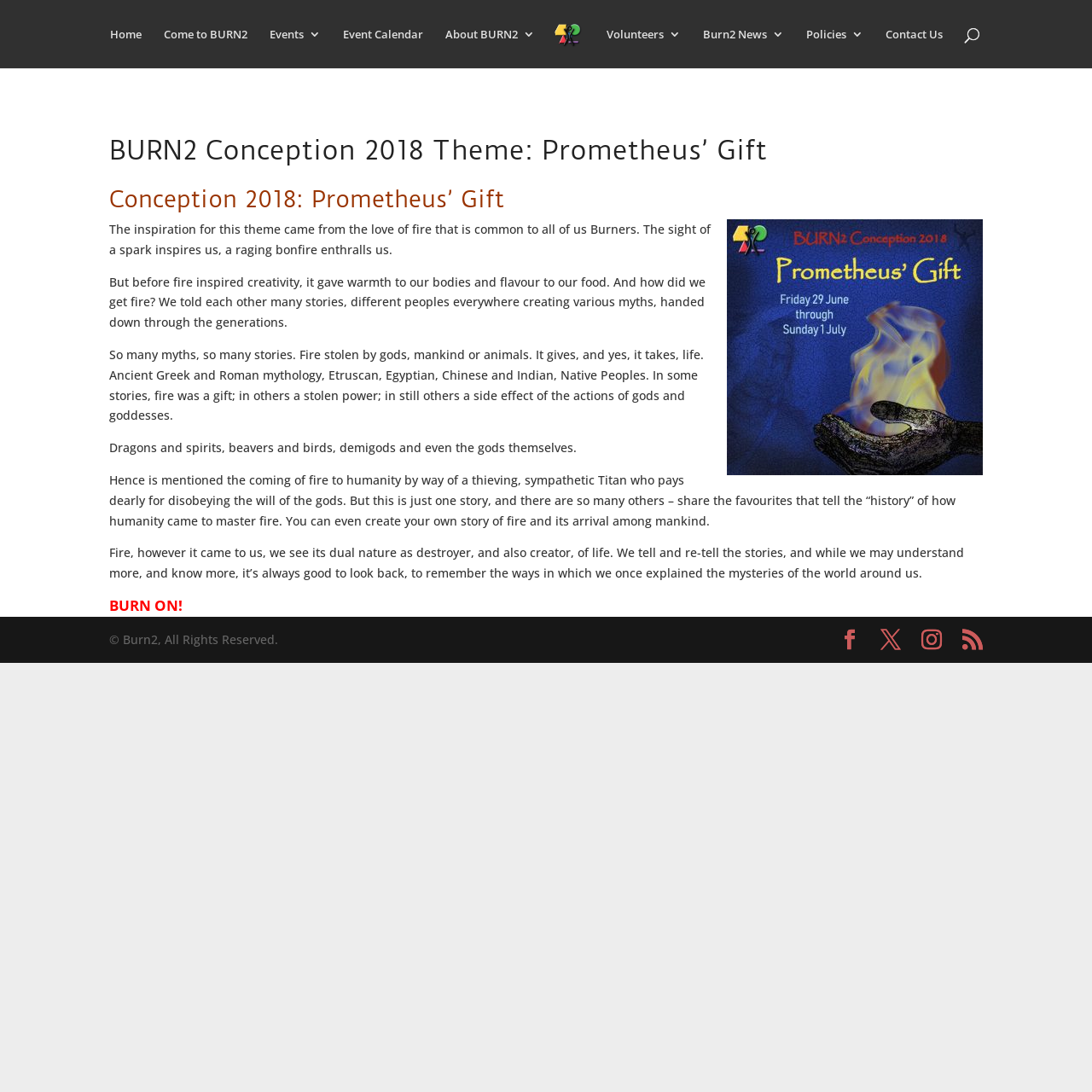What is the dual nature of fire?
Please look at the screenshot and answer in one word or a short phrase.

Destroyer and creator